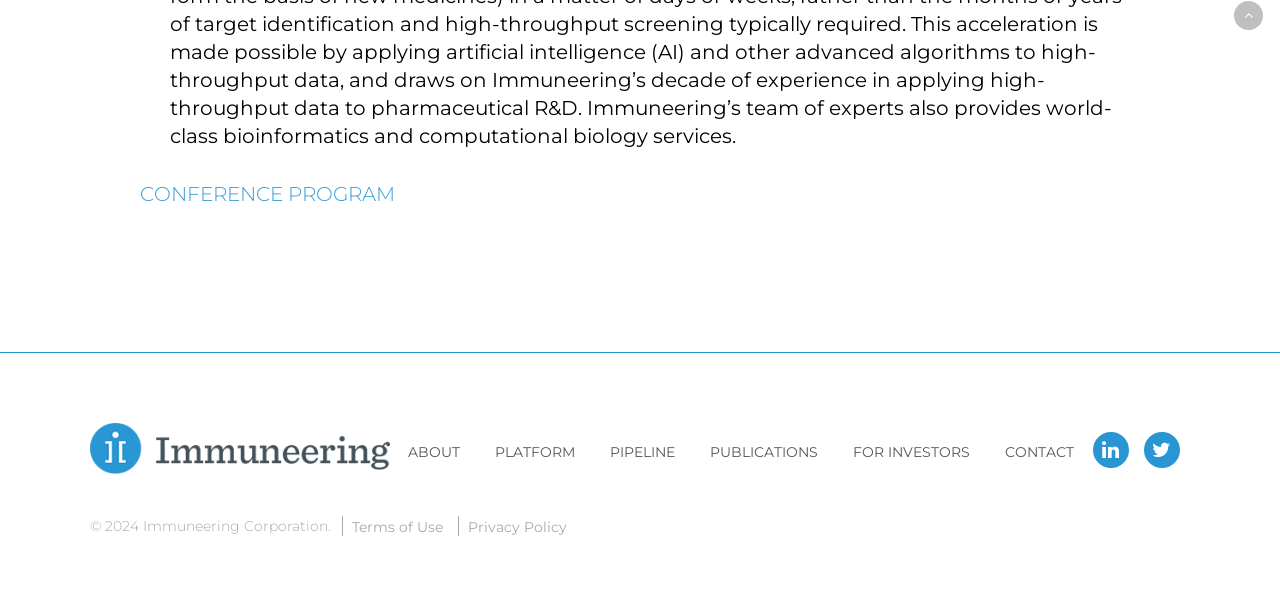What is the logo on the top left?
Answer with a single word or short phrase according to what you see in the image.

Immuneering